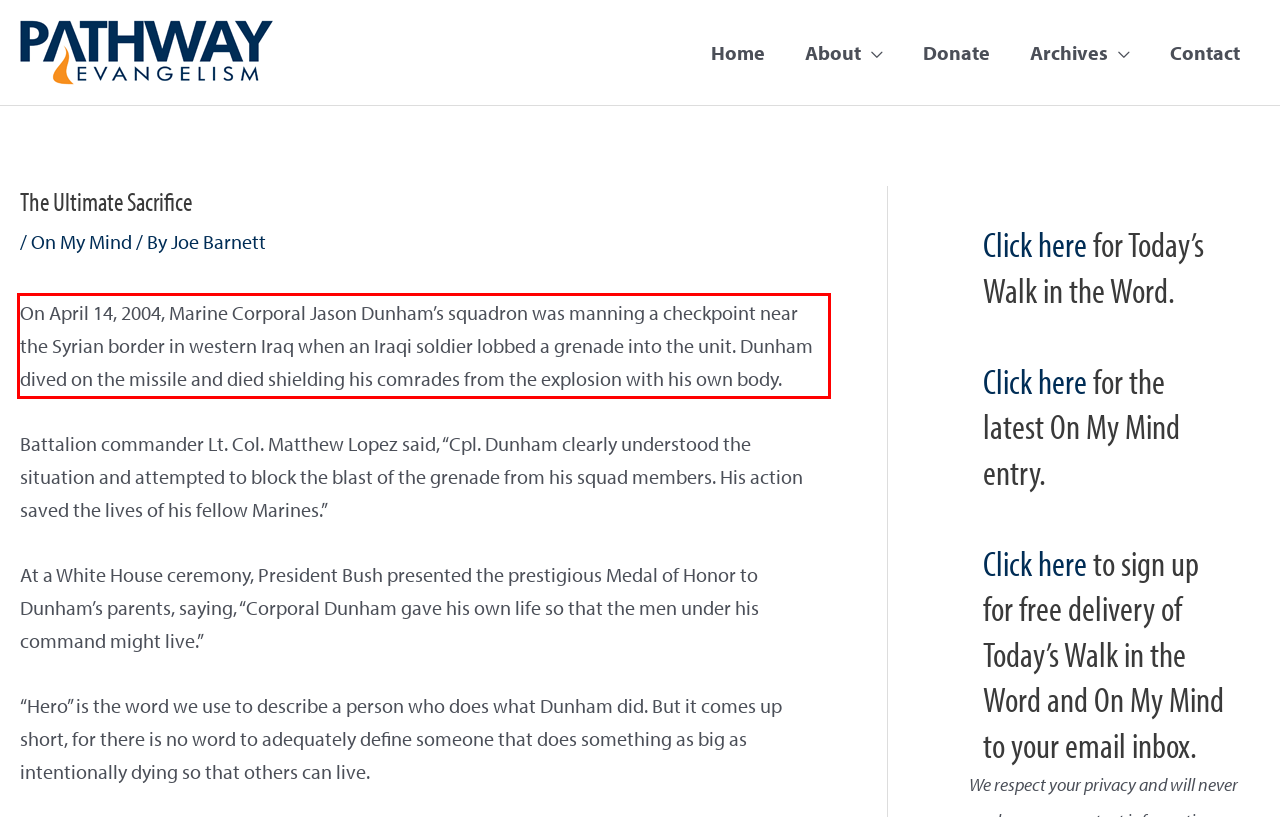Please perform OCR on the UI element surrounded by the red bounding box in the given webpage screenshot and extract its text content.

On April 14, 2004, Marine Corporal Jason Dunham’s squadron was manning a checkpoint near the Syrian border in western Iraq when an Iraqi soldier lobbed a grenade into the unit. Dunham dived on the missile and died shielding his comrades from the explosion with his own body.